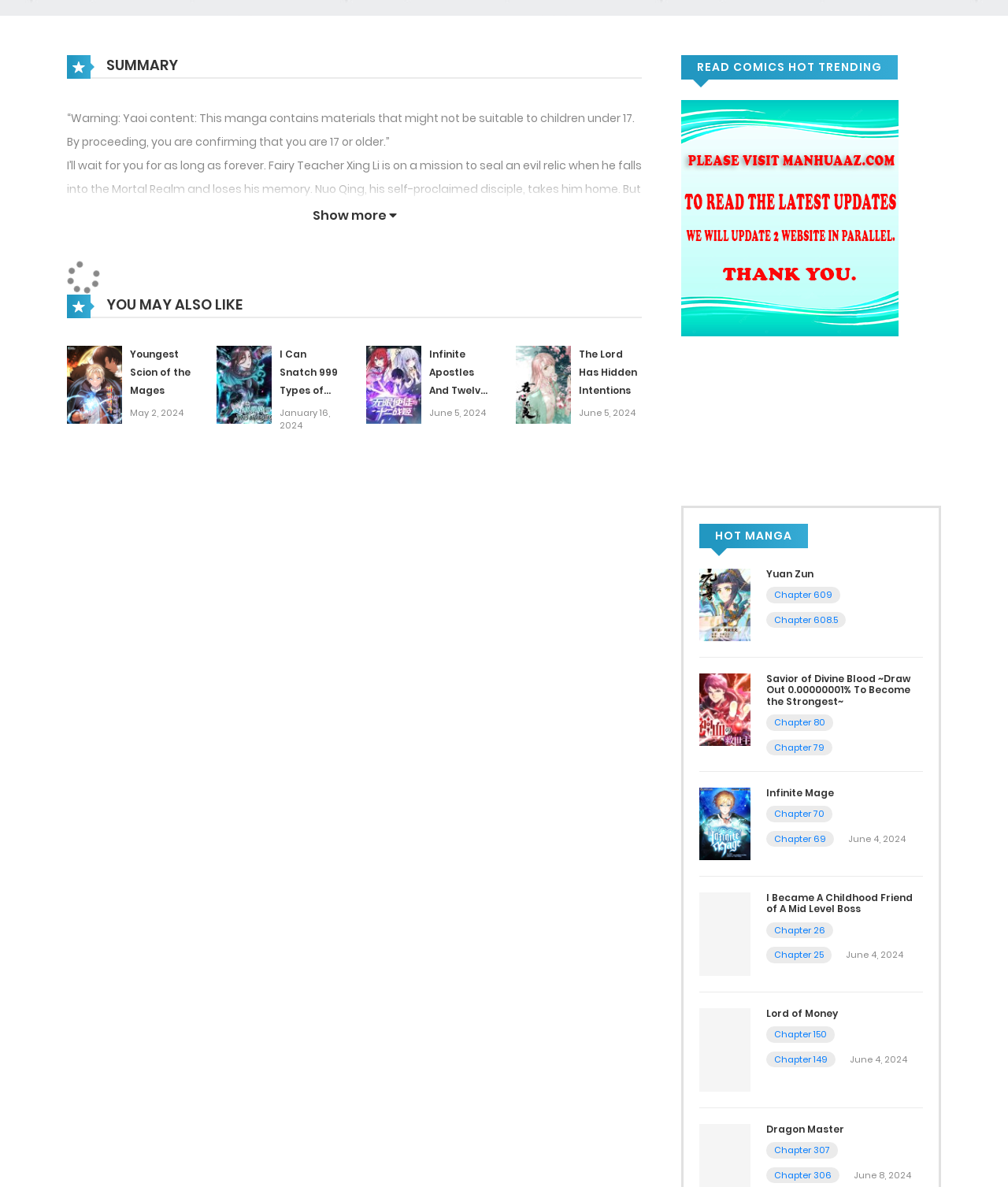Given the description "Dragon Master", determine the bounding box of the corresponding UI element.

[0.76, 0.945, 0.838, 0.957]